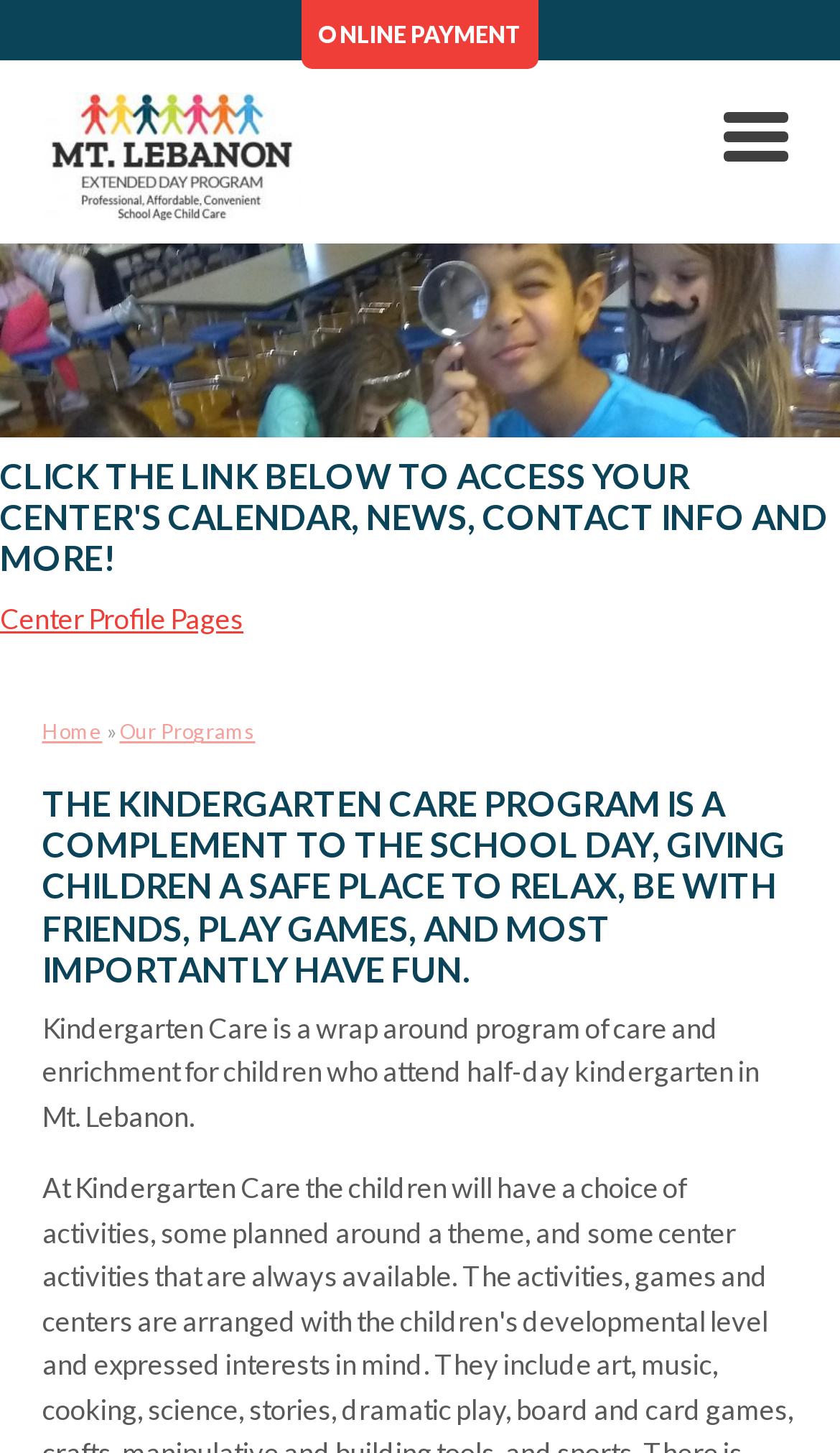Provide the bounding box coordinates of the HTML element this sentence describes: "Home".

[0.05, 0.496, 0.122, 0.512]